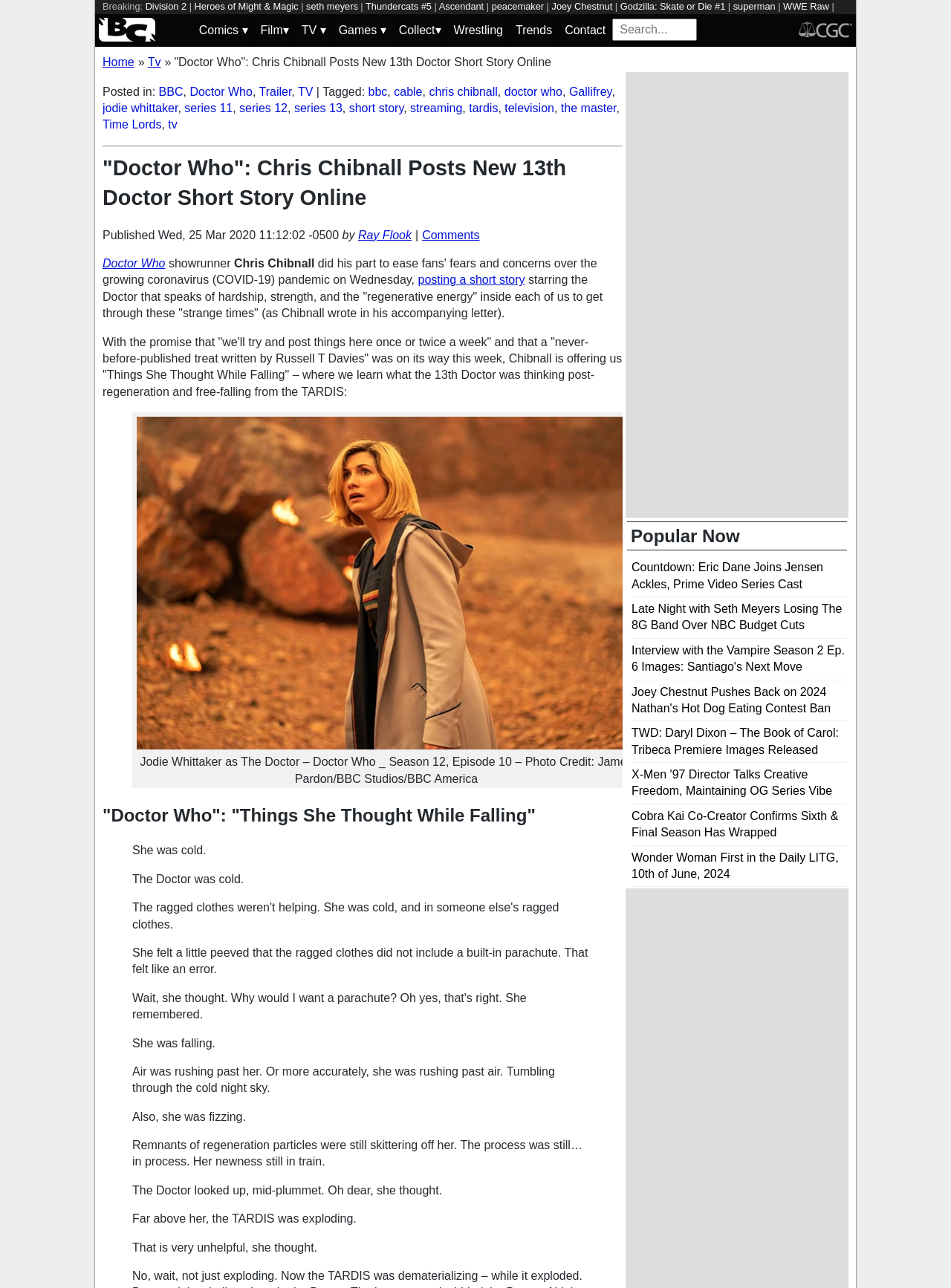Given the webpage screenshot, identify the bounding box of the UI element that matches this description: "posting a short story".

[0.439, 0.212, 0.552, 0.222]